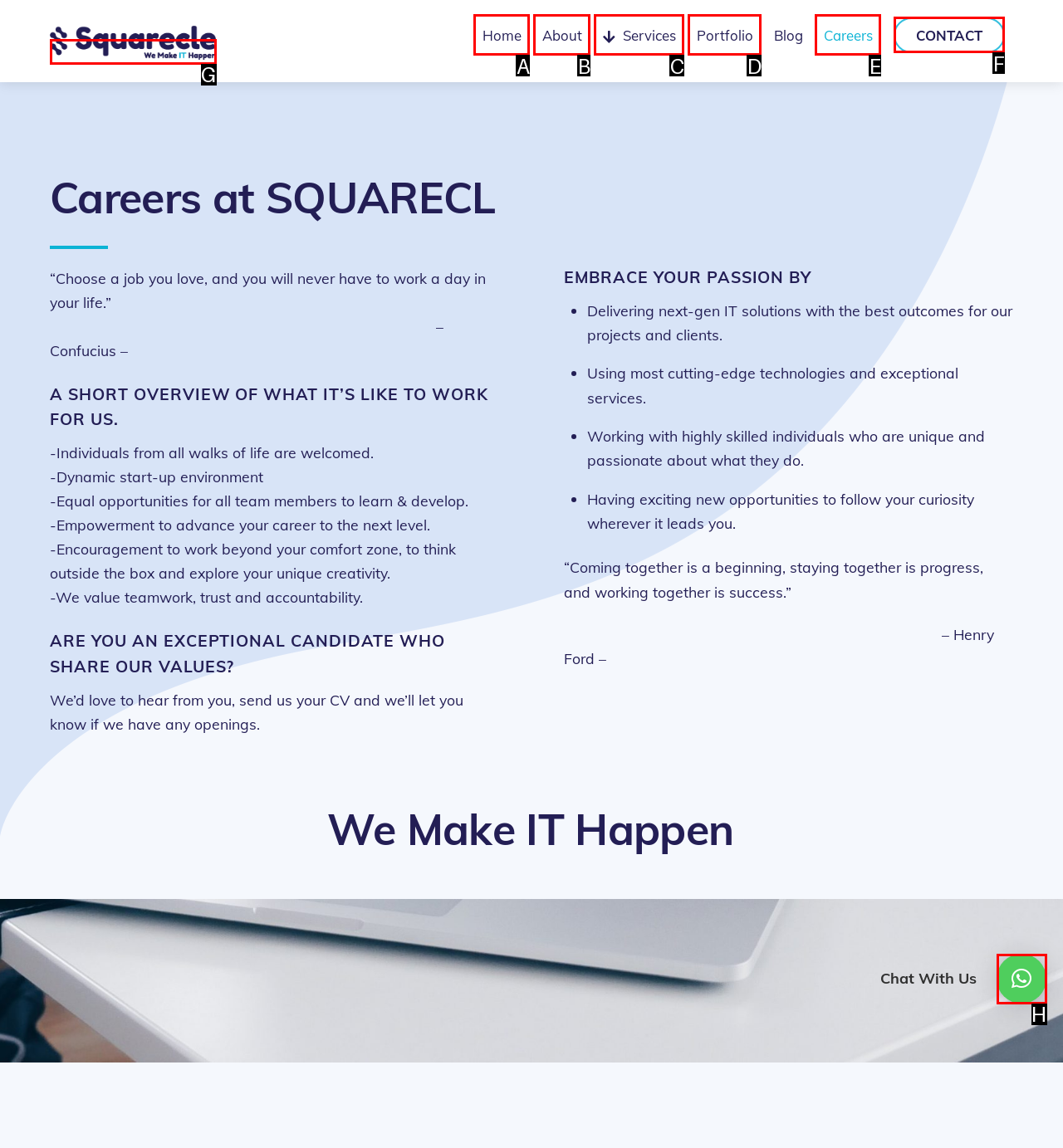Identify the correct choice to execute this task: Click the 'CONTACT' link
Respond with the letter corresponding to the right option from the available choices.

F